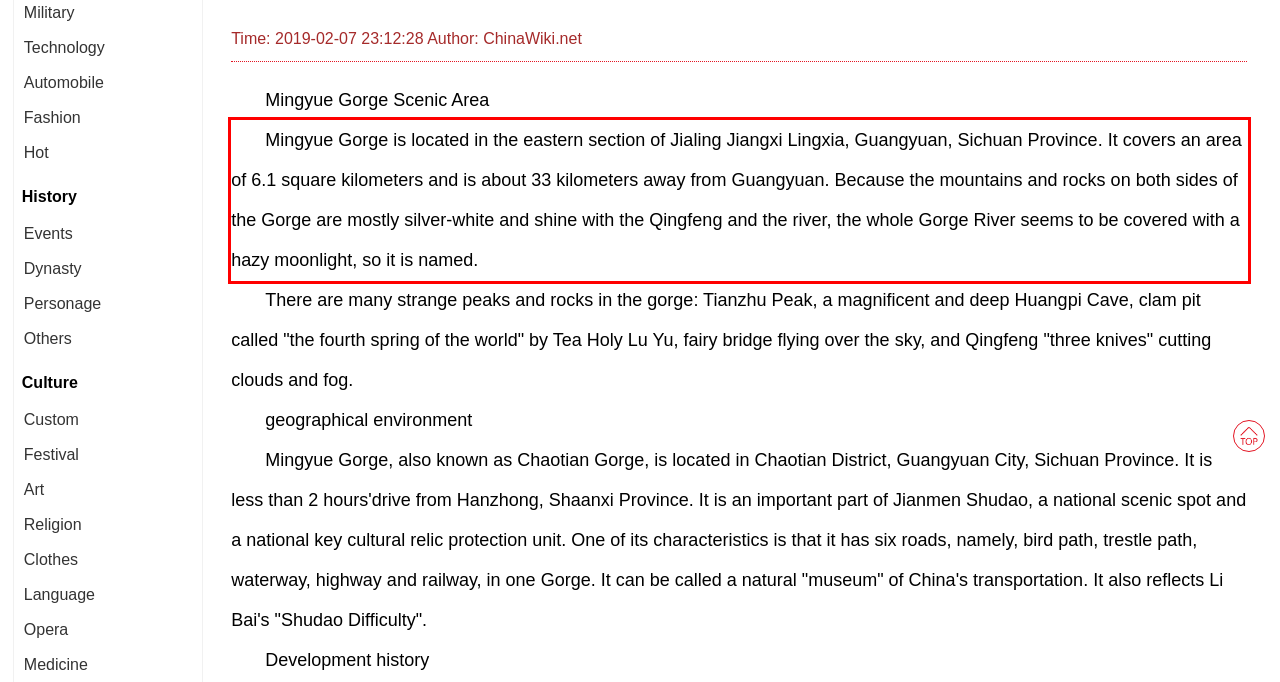You are provided with a screenshot of a webpage containing a red bounding box. Please extract the text enclosed by this red bounding box.

Mingyue Gorge is located in the eastern section of Jialing Jiangxi Lingxia, Guangyuan, Sichuan Province. It covers an area of 6.1 square kilometers and is about 33 kilometers away from Guangyuan. Because the mountains and rocks on both sides of the Gorge are mostly silver-white and shine with the Qingfeng and the river, the whole Gorge River seems to be covered with a hazy moonlight, so it is named.